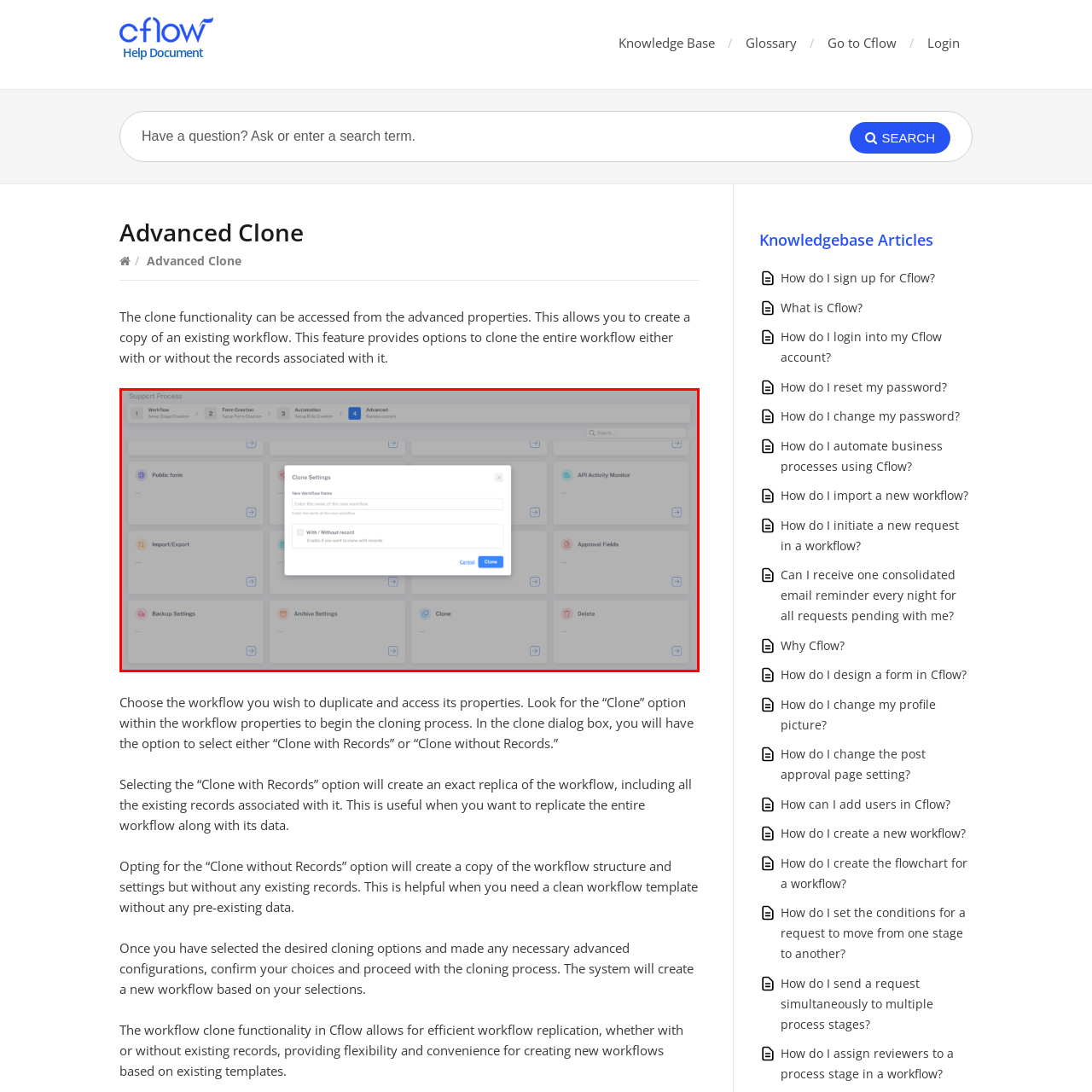What is the emphasis of the interface design?
Observe the image marked by the red bounding box and generate a detailed answer to the question.

The interface is designed to emphasize user-friendliness, which enables efficient navigation through automation and workflow creation processes. This suggests that the interface is intended to be easy to use and intuitive for users.